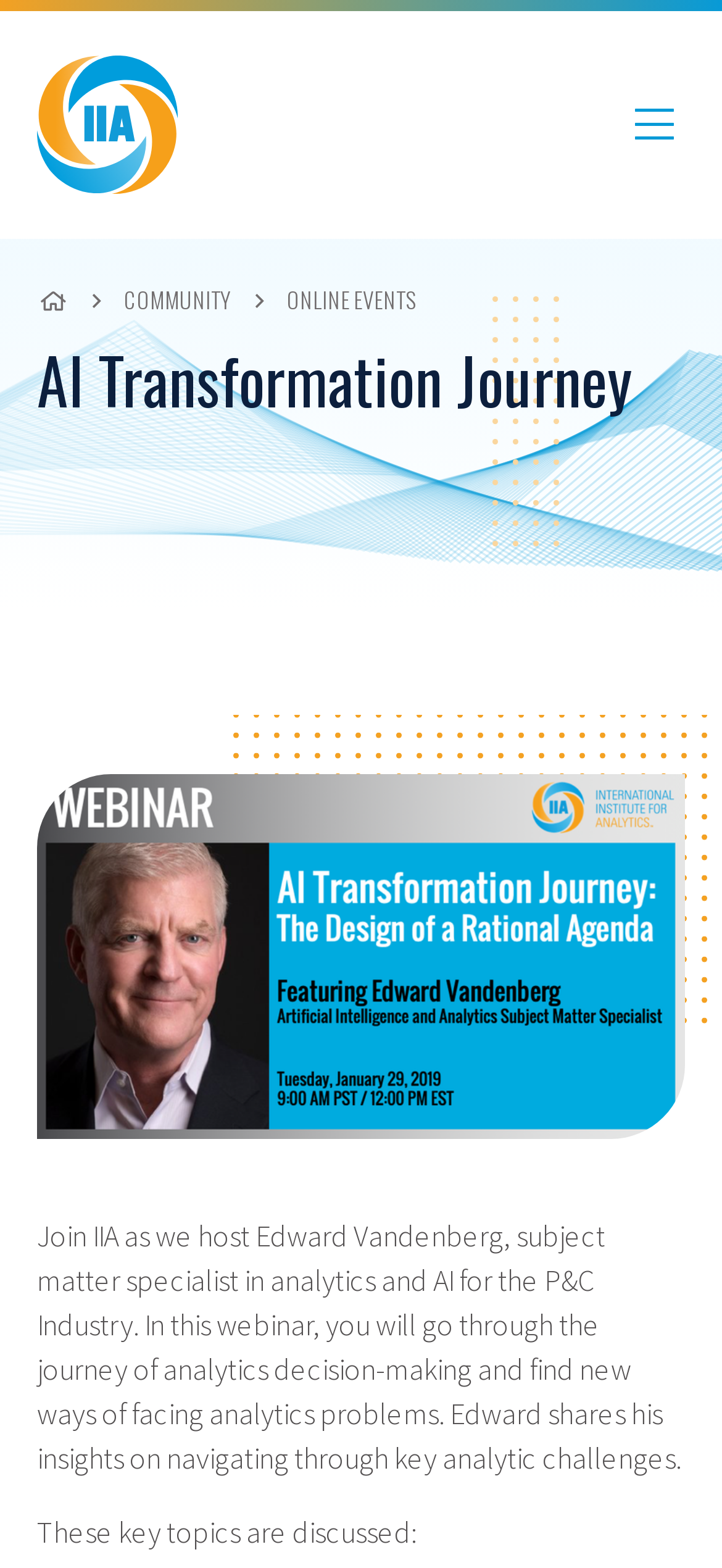How many paragraphs of text are below the figure?
Answer the question using a single word or phrase, according to the image.

2